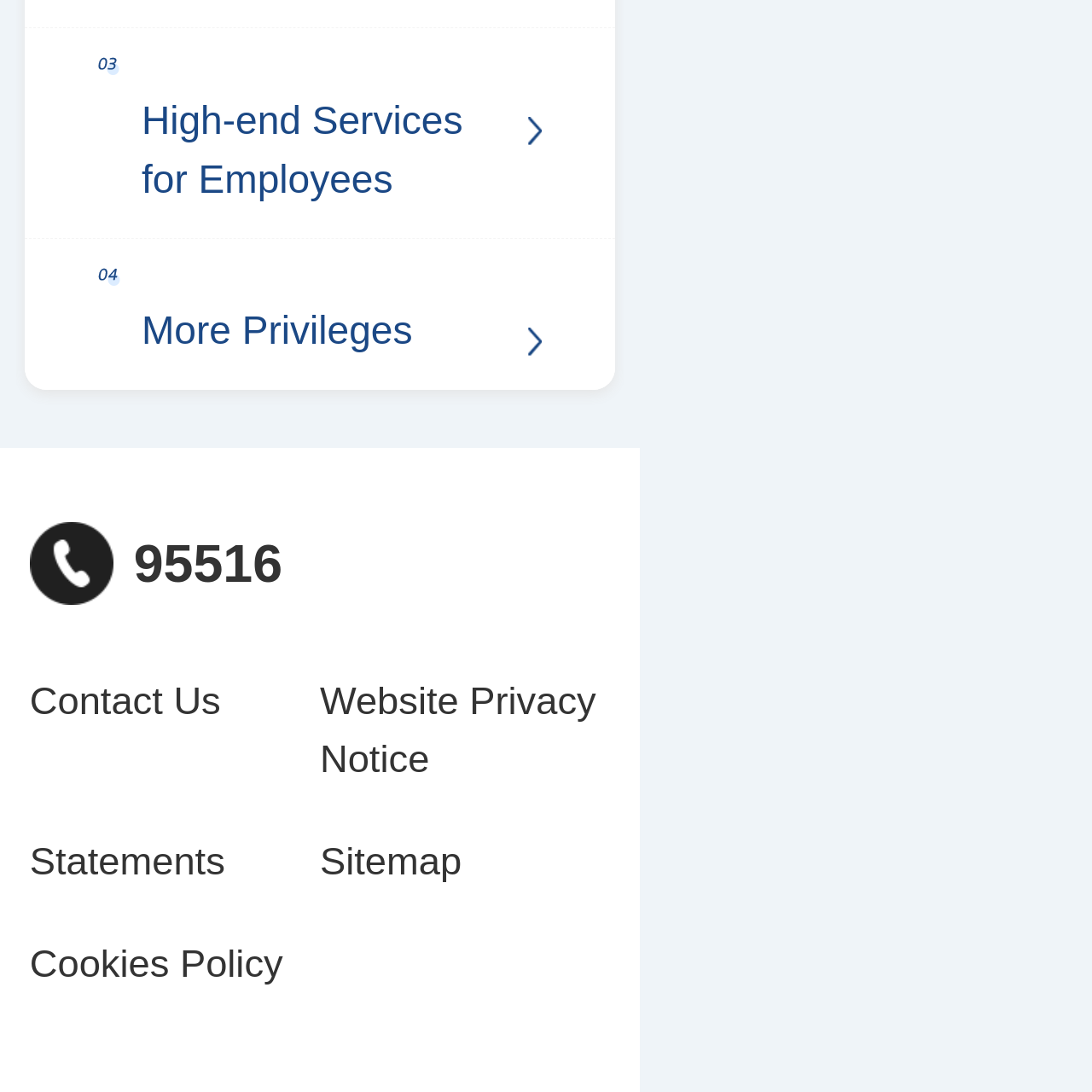Highlight the bounding box coordinates of the element that should be clicked to carry out the following instruction: "Explore more privileges". The coordinates must be given as four float numbers ranging from 0 to 1, i.e., [left, top, right, bottom].

[0.023, 0.219, 0.563, 0.357]